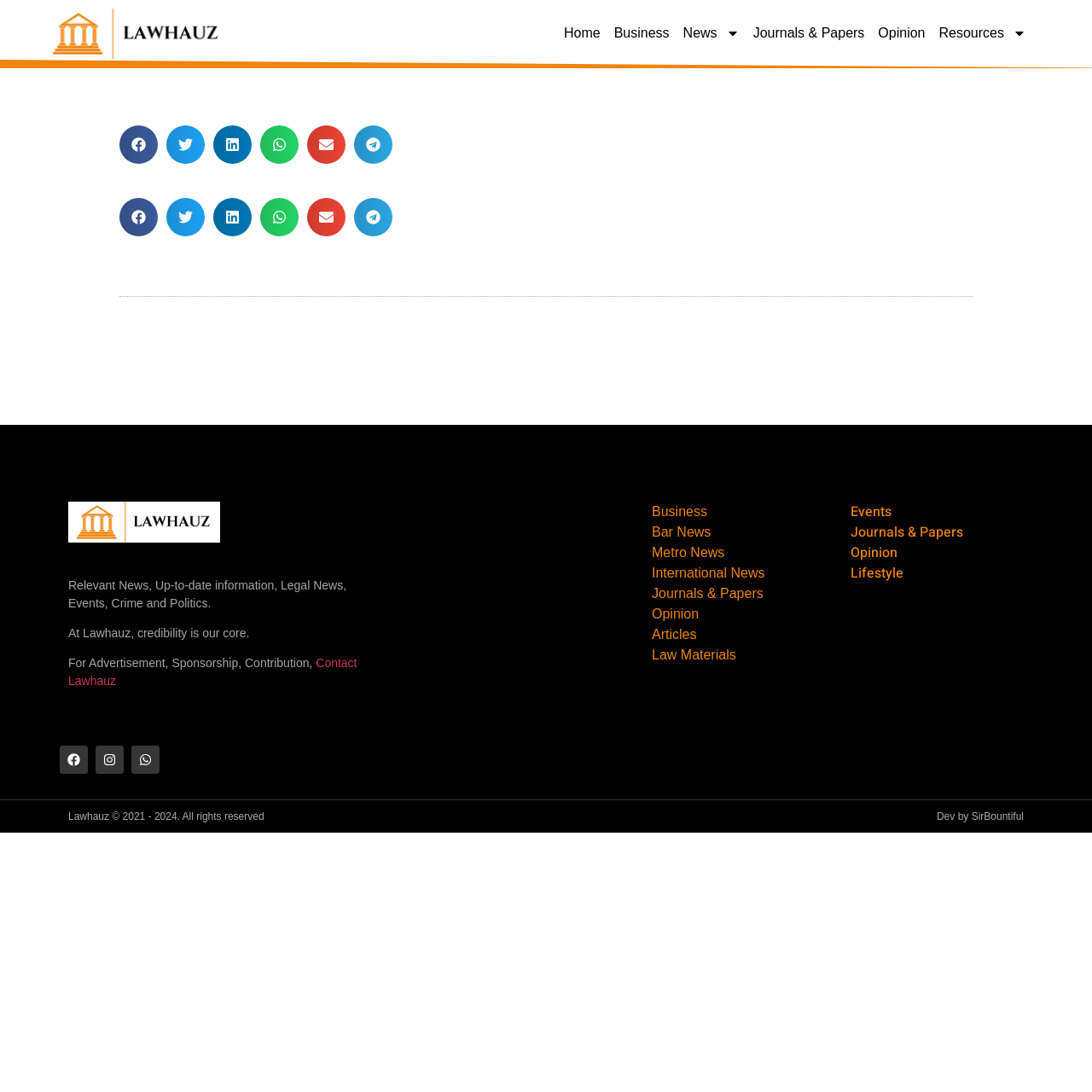Determine the bounding box coordinates of the clickable element necessary to fulfill the instruction: "Contact Lawhauz". Provide the coordinates as four float numbers within the 0 to 1 range, i.e., [left, top, right, bottom].

[0.062, 0.601, 0.327, 0.63]